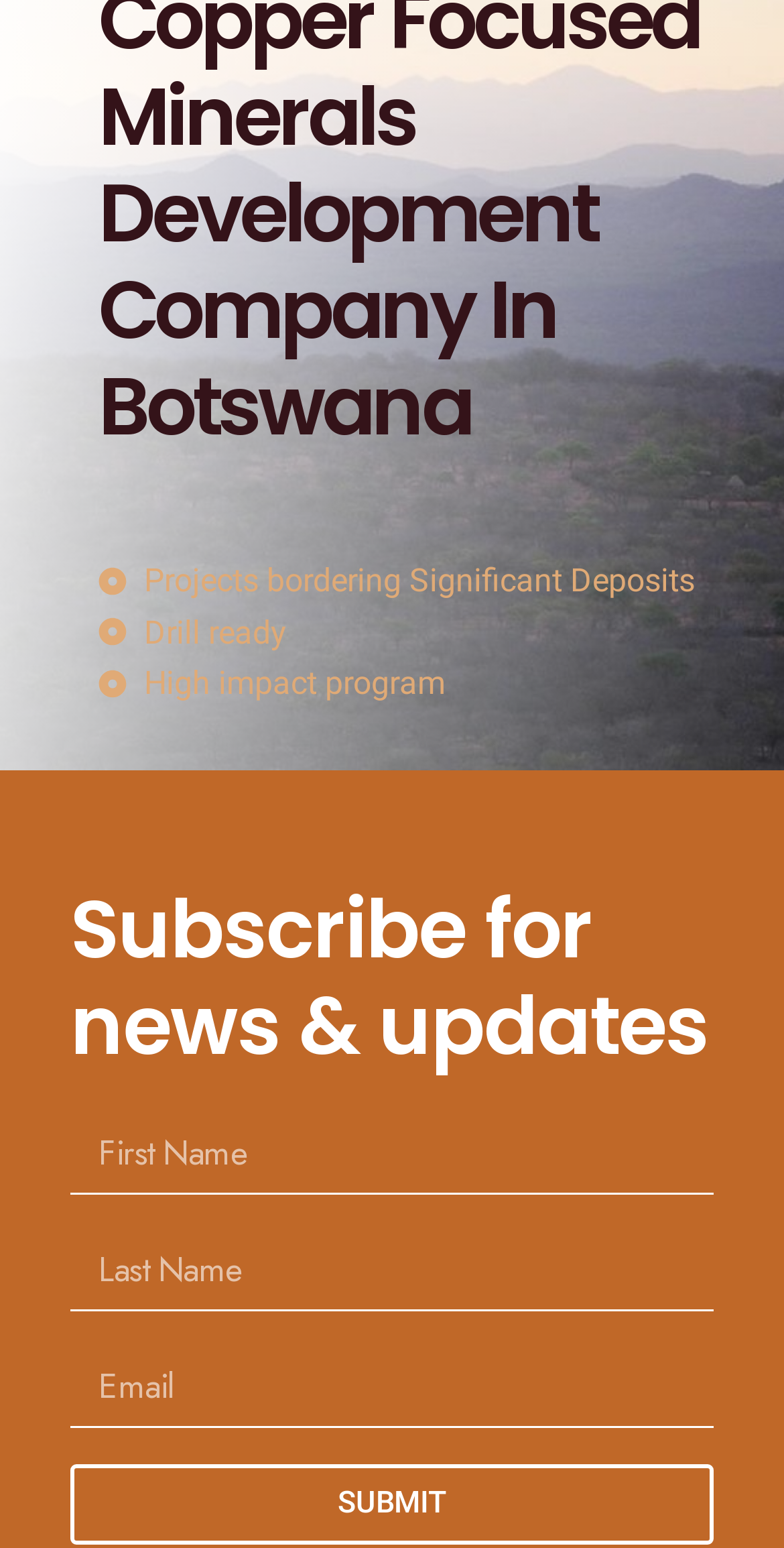Using the provided description name="form_fields[field_d935d1c]" placeholder="Last Name", find the bounding box coordinates for the UI element. Provide the coordinates in (top-left x, top-left y, bottom-right x, bottom-right y) format, ensuring all values are between 0 and 1.

[0.09, 0.795, 0.91, 0.847]